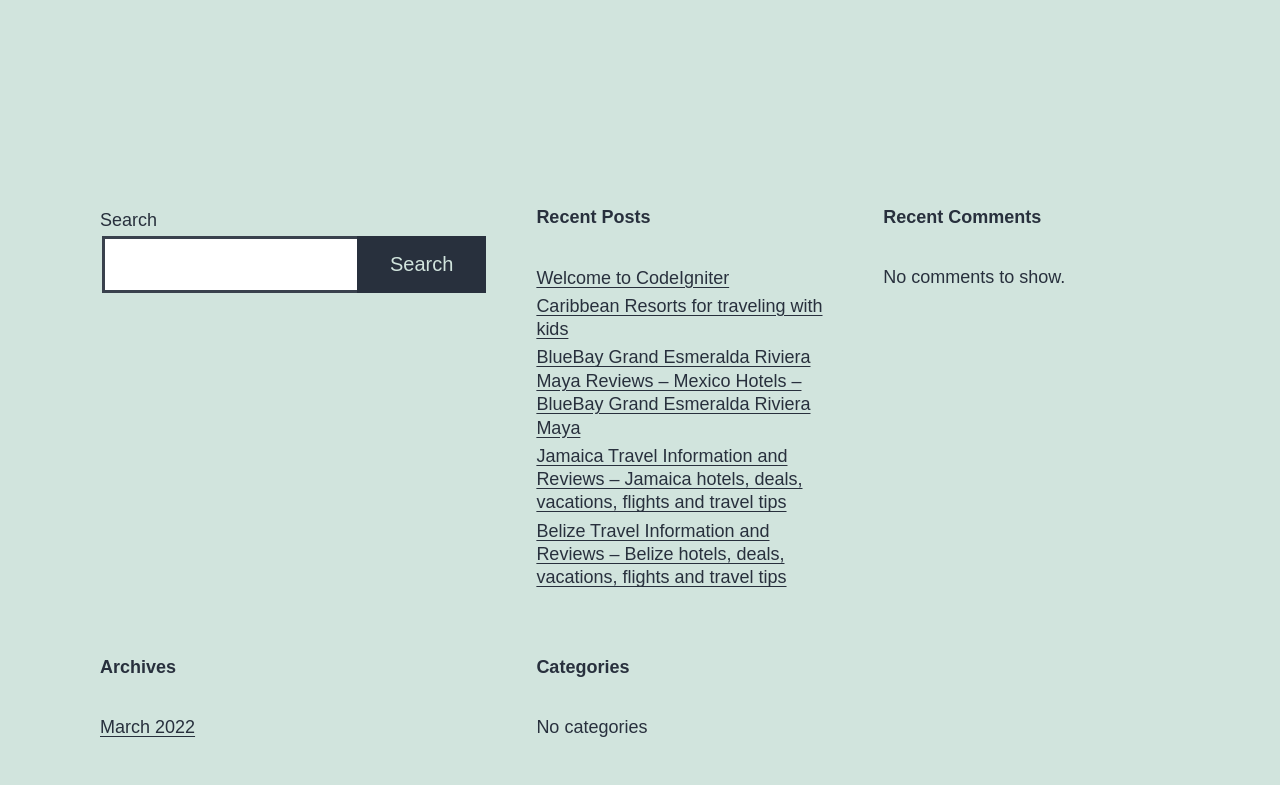Bounding box coordinates are specified in the format (top-left x, top-left y, bottom-right x, bottom-right y). All values are floating point numbers bounded between 0 and 1. Please provide the bounding box coordinate of the region this sentence describes: parent_node: Search name="s"

[0.08, 0.301, 0.281, 0.373]